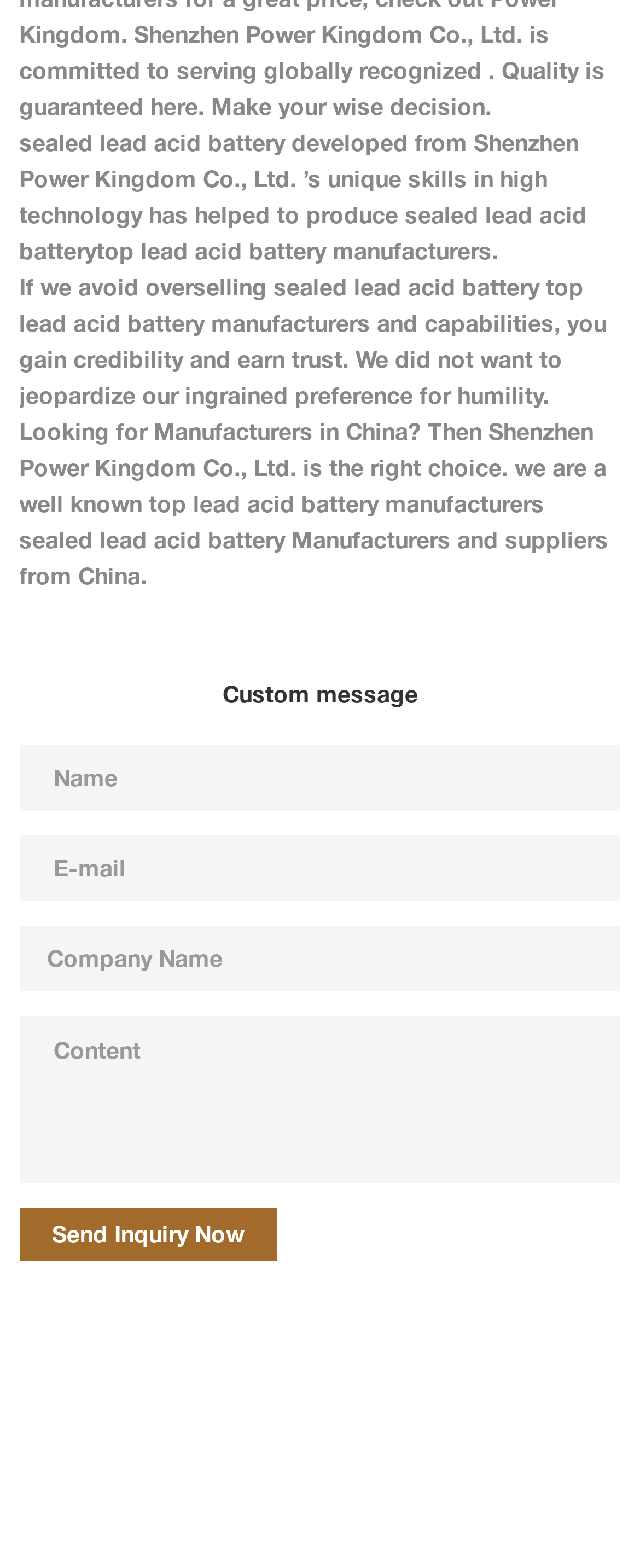Show the bounding box coordinates for the HTML element as described: "Send Inquiry Now".

[0.03, 0.77, 0.432, 0.804]